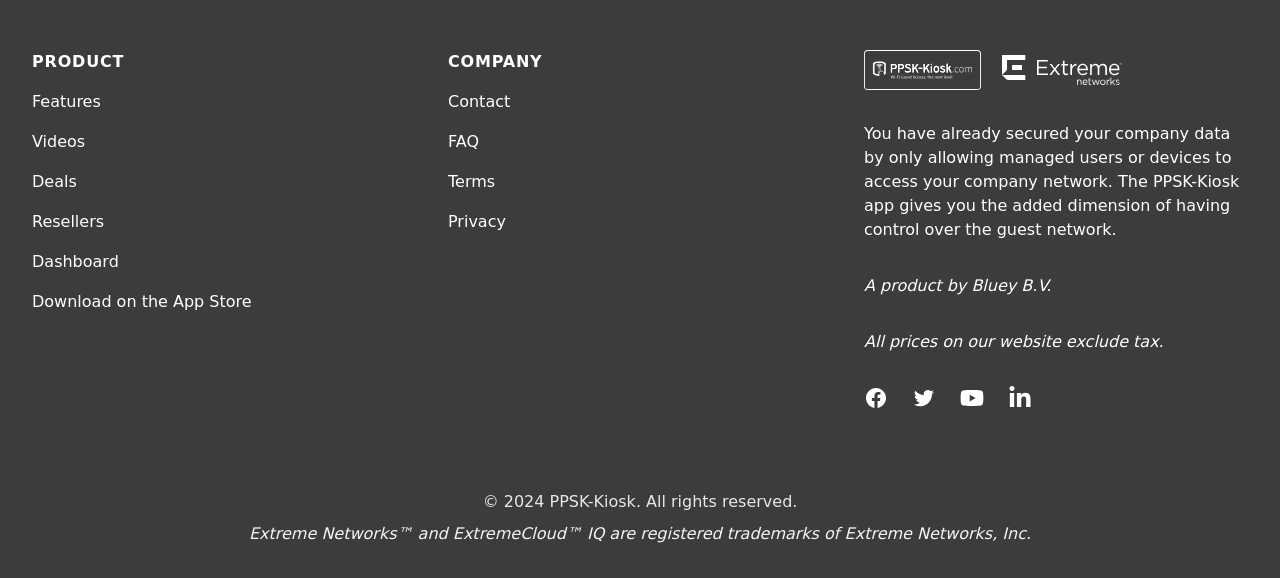Find the bounding box coordinates of the clickable region needed to perform the following instruction: "Go to Dashboard". The coordinates should be provided as four float numbers between 0 and 1, i.e., [left, top, right, bottom].

[0.025, 0.436, 0.093, 0.469]